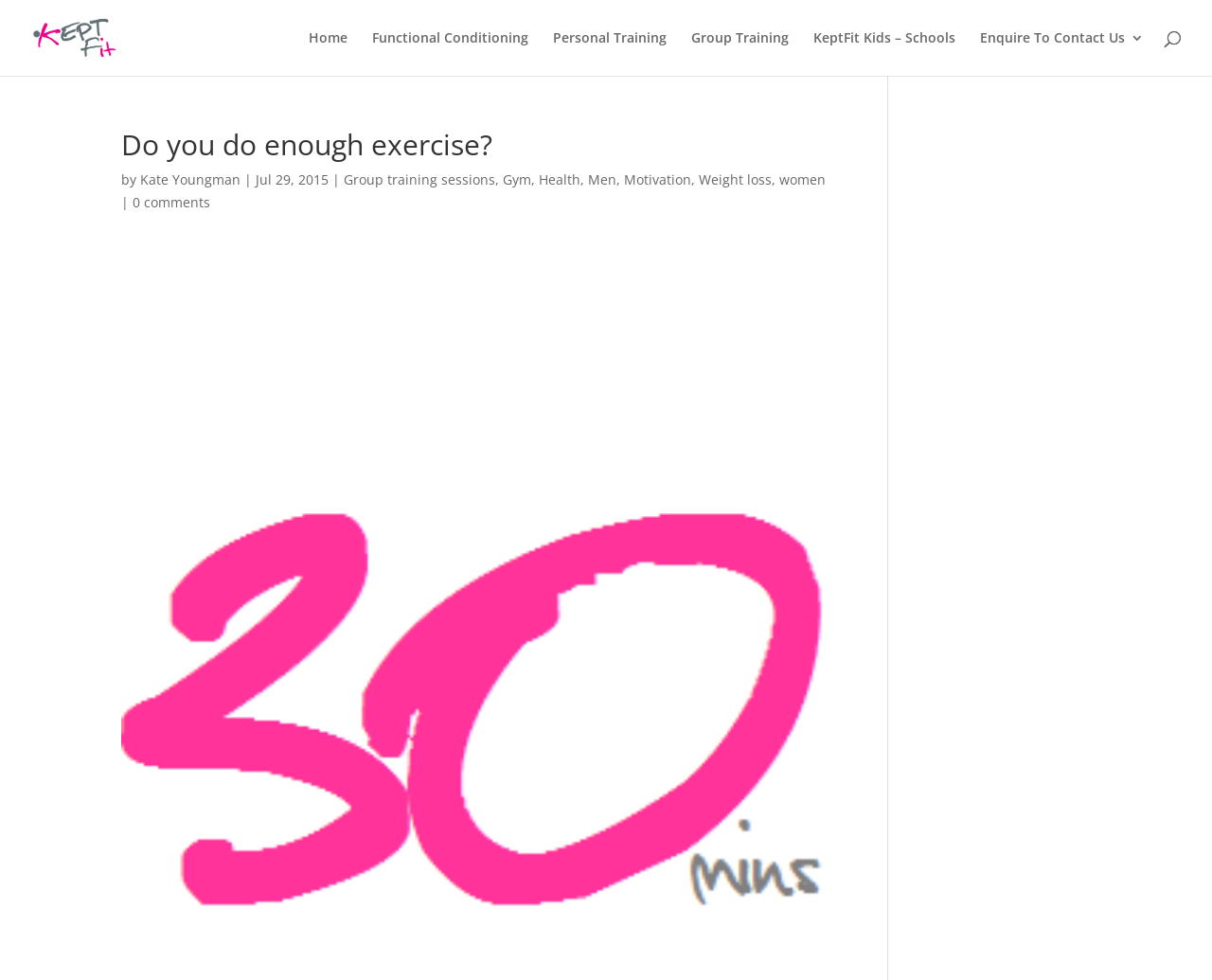Determine the main text heading of the webpage and provide its content.

Do you do enough exercise?